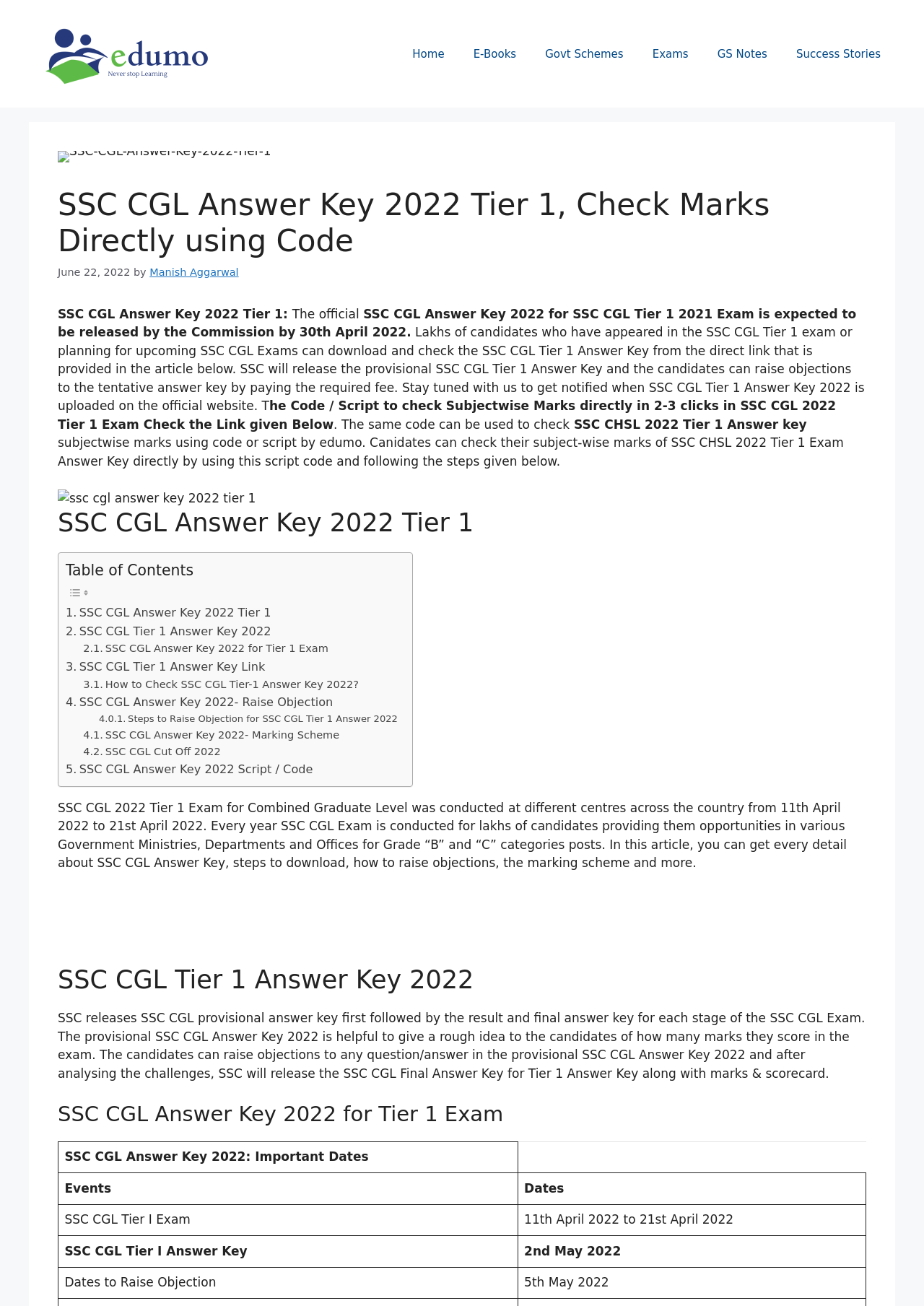Please identify the bounding box coordinates of the element I need to click to follow this instruction: "Read the 'SSC CGL Tier 1 Answer Key 2022' section".

[0.062, 0.739, 0.938, 0.762]